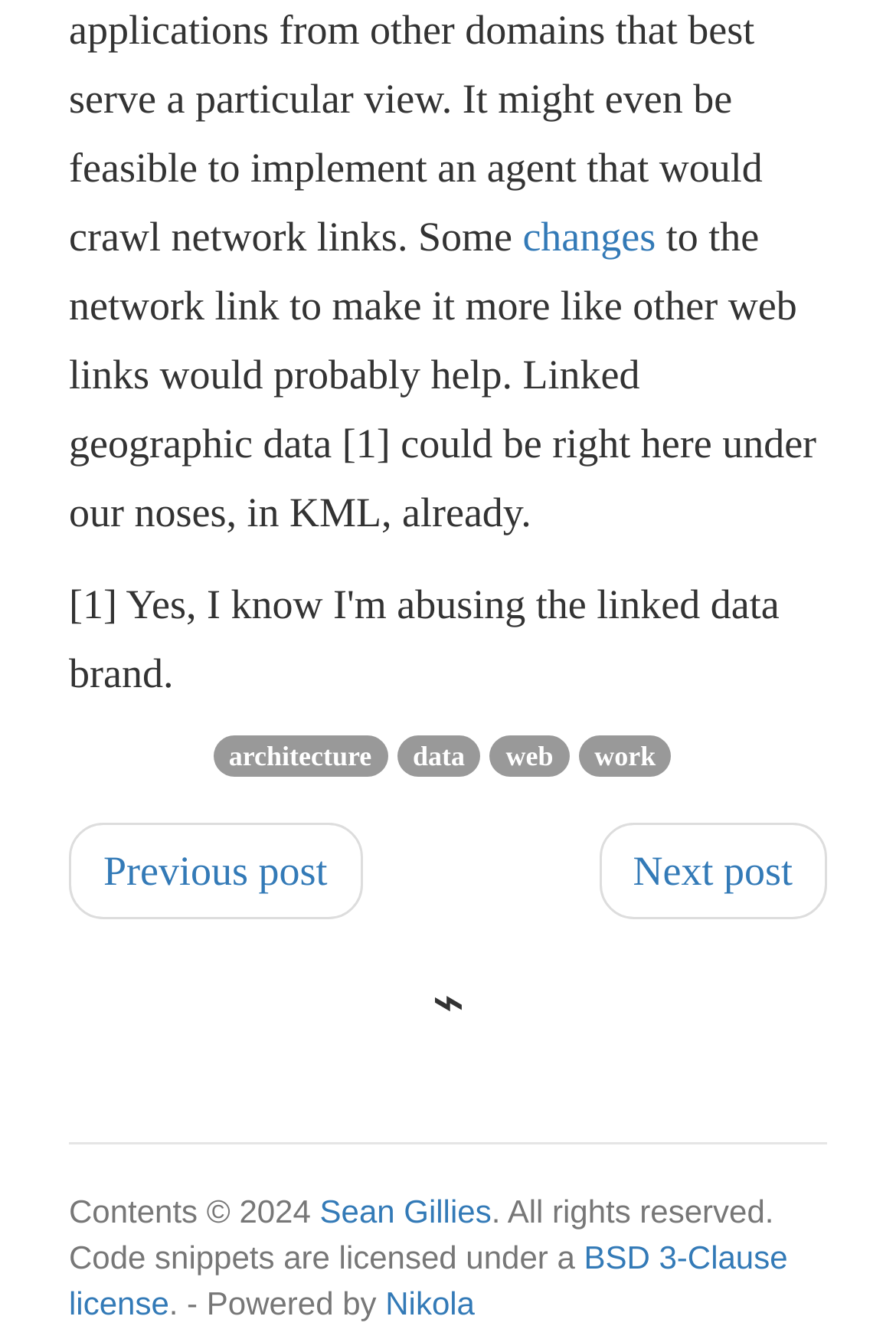Locate the bounding box coordinates of the clickable part needed for the task: "Read the privacy policy".

None